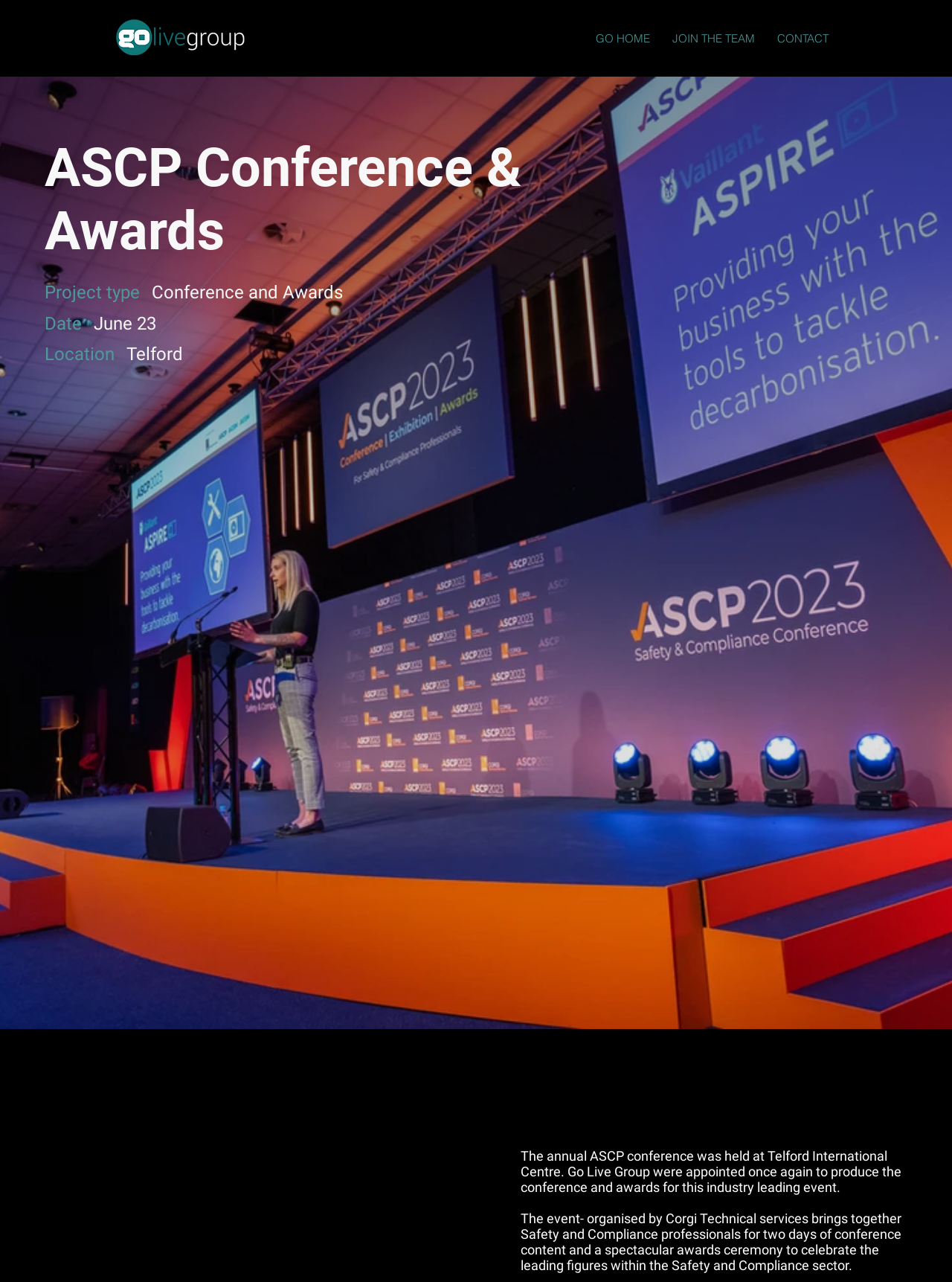Determine the bounding box coordinates of the UI element that matches the following description: "GO HOME". The coordinates should be four float numbers between 0 and 1 in the format [left, top, right, bottom].

[0.614, 0.024, 0.695, 0.036]